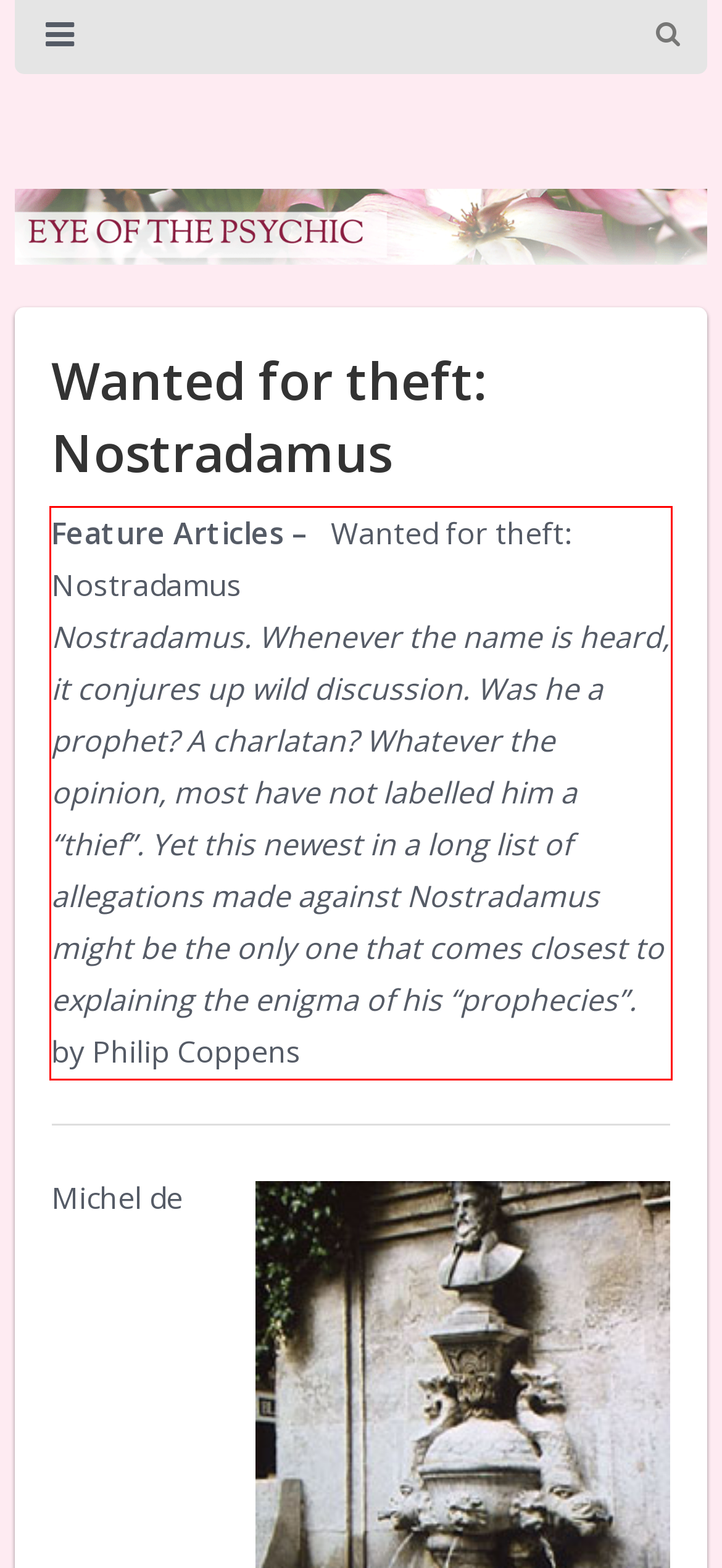Please use OCR to extract the text content from the red bounding box in the provided webpage screenshot.

Feature Articles – Wanted for theft: Nostradamus Nostradamus. Whenever the name is heard, it conjures up wild discussion. Was he a prophet? A charlatan? Whatever the opinion, most have not labelled him a “thief”. Yet this newest in a long list of allegations made against Nostradamus might be the only one that comes closest to explaining the enigma of his “prophecies”. by Philip Coppens